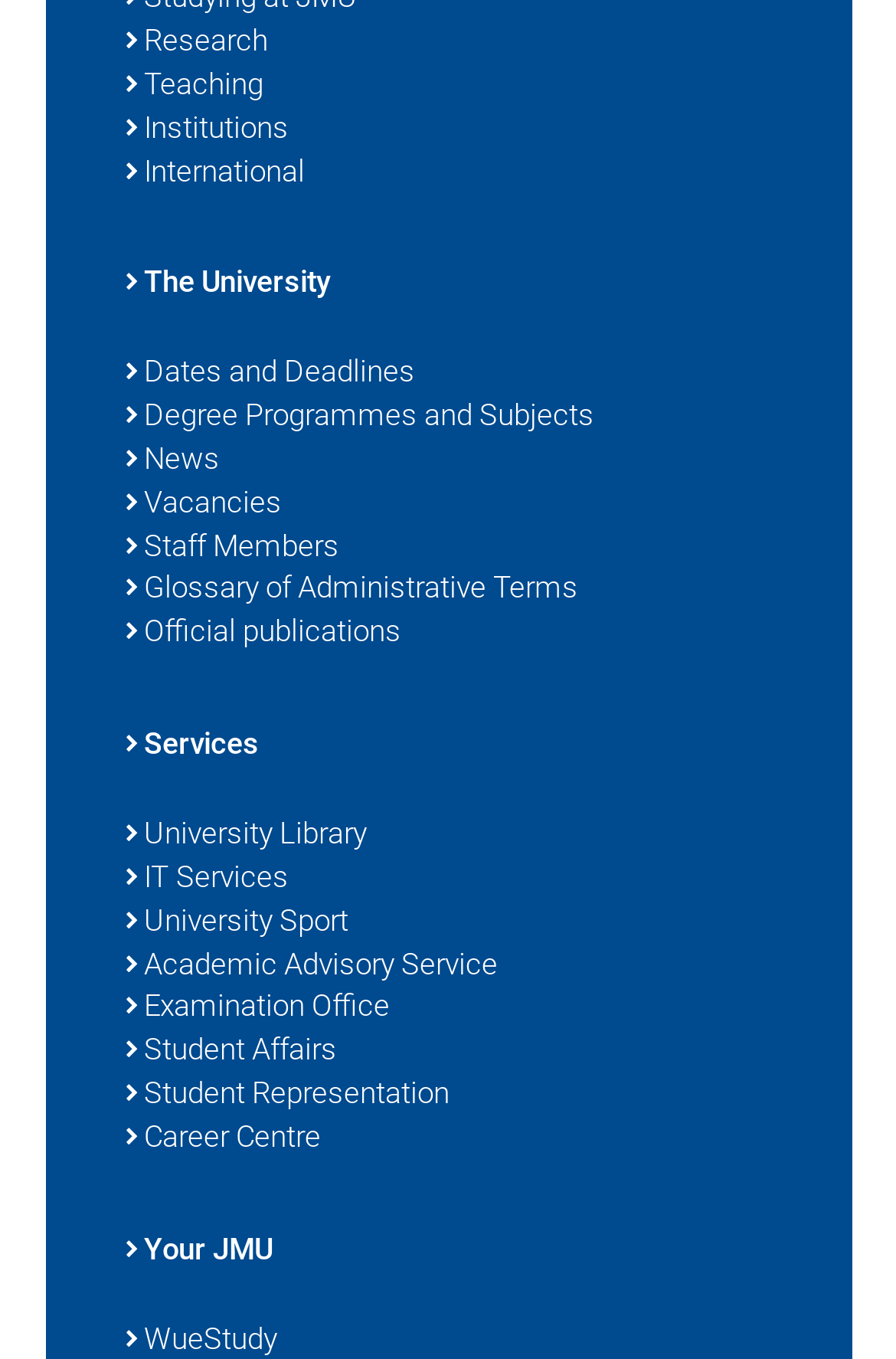Respond to the question below with a single word or phrase:
Is there a link to the university library on this webpage?

Yes